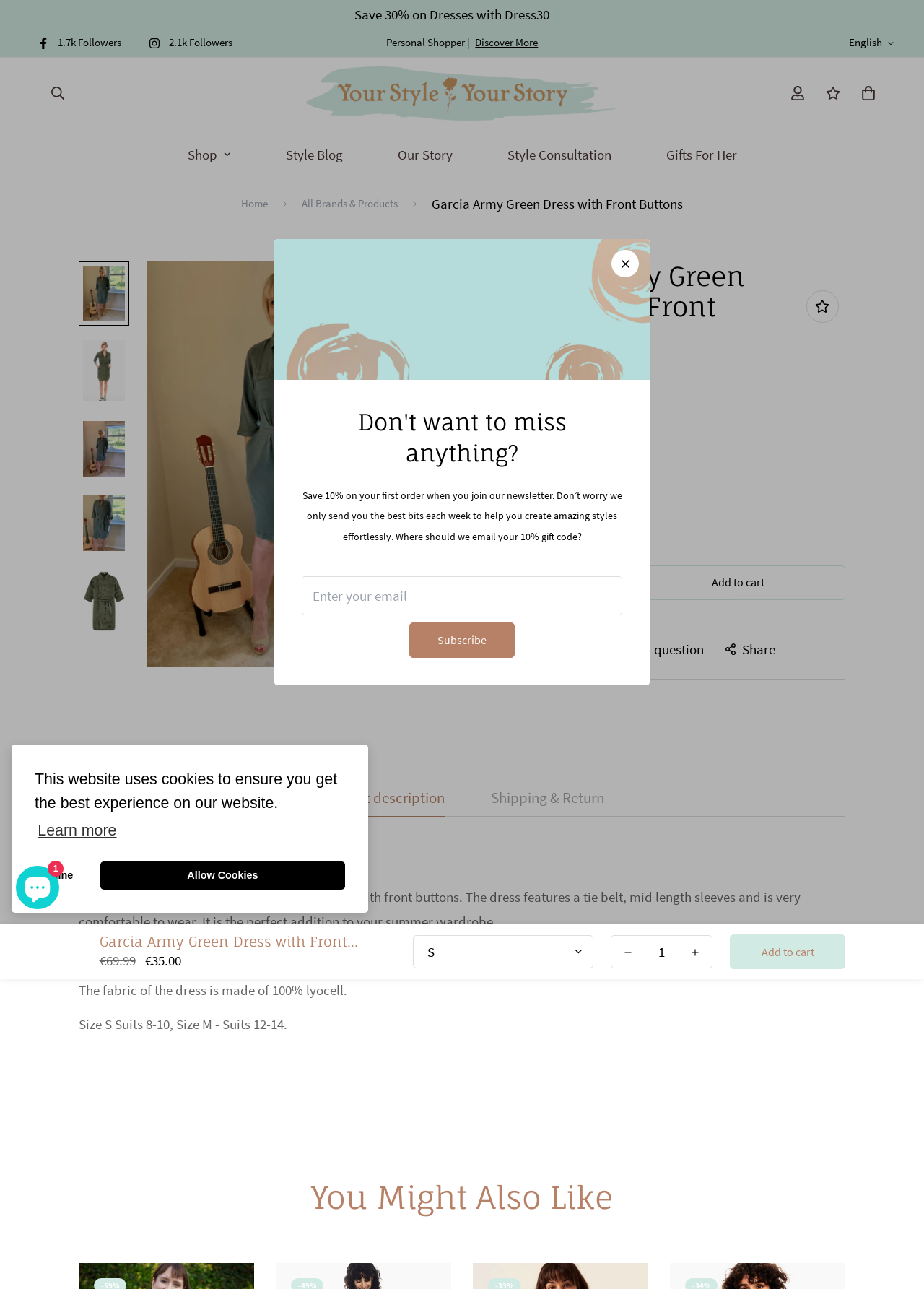Identify and provide the bounding box coordinates of the UI element described: "All Brands & Products". The coordinates should be formatted as [left, top, right, bottom], with each number being a float between 0 and 1.

[0.312, 0.146, 0.445, 0.17]